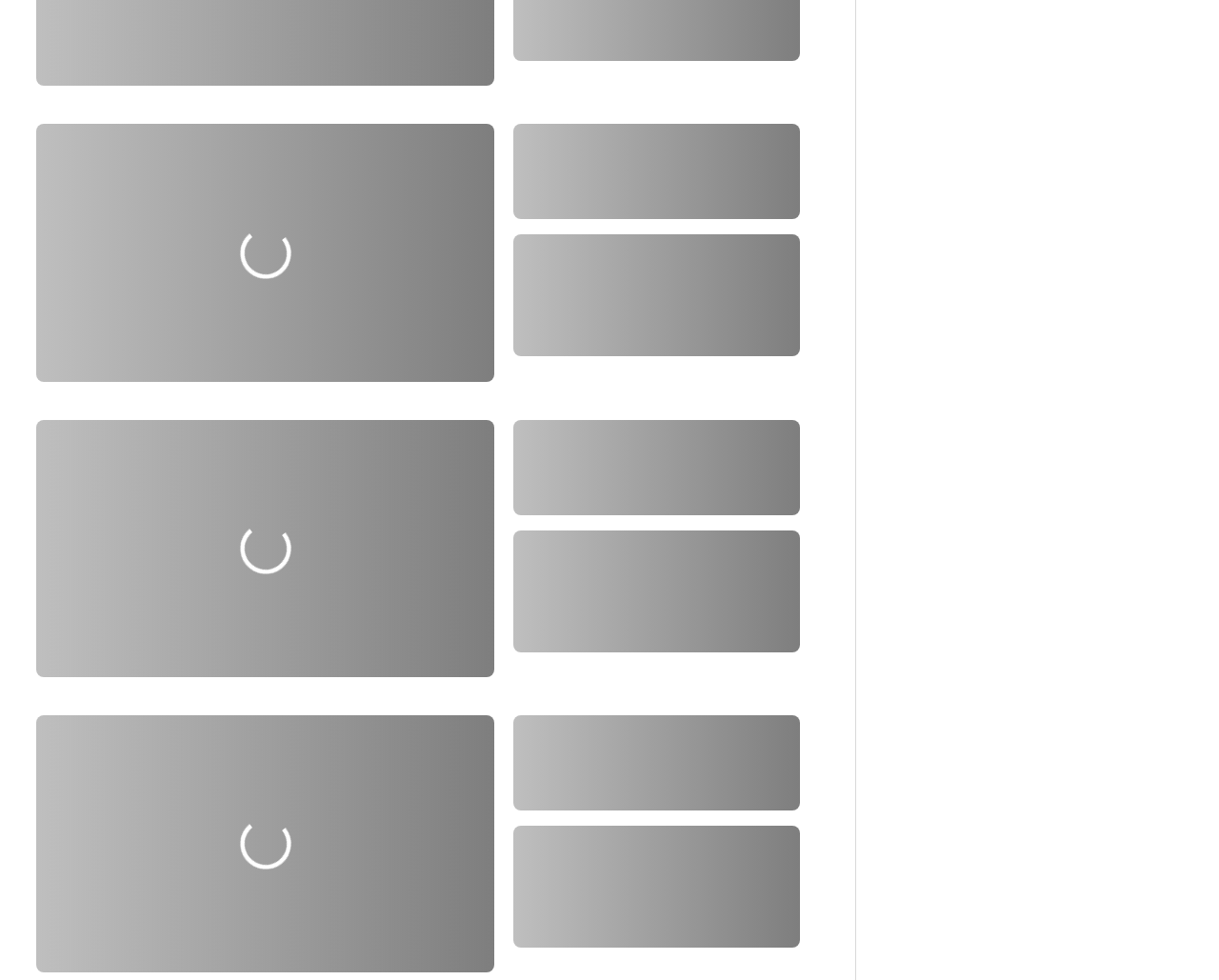How many links are present under the 'ASK US' heading?
Based on the screenshot, provide your answer in one word or phrase.

4